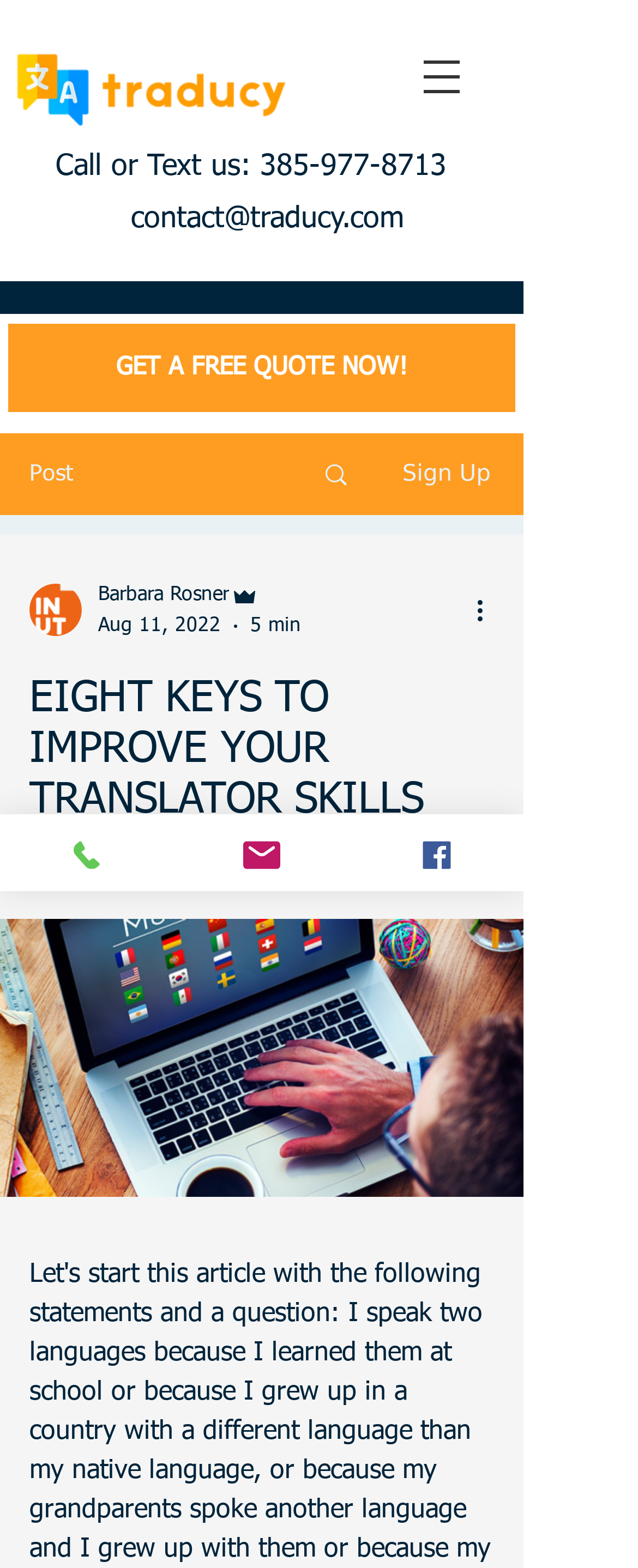Highlight the bounding box coordinates of the element you need to click to perform the following instruction: "Explore gift packs and sets."

None